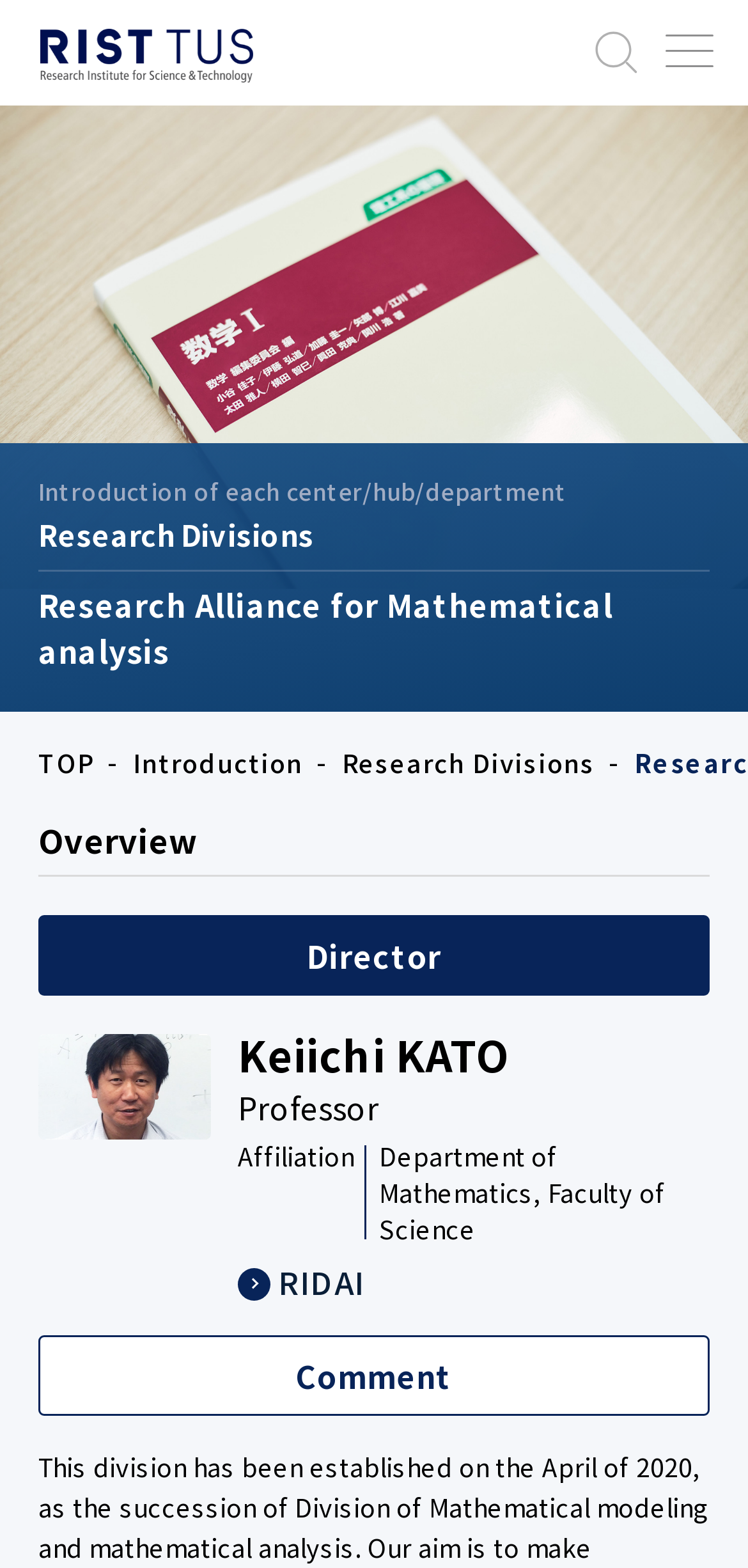Give a complete and precise description of the webpage's appearance.

This webpage is about the Research Alliance for Mathematical Analysis at the Tokyo University of Science. At the top left corner, there are two images of the RIST TUS logo. On the top right corner, there is a button and an image, likely a search icon. Below the logos, there is a search textbox with a placeholder text "Search..".

The main navigation menu is located on the left side of the page, with links to "About RIST", "Introduction", "Members", "Activity Reports", "News & Topics", and other pages. There are also links to the Tokyo University of Science Official Website and the Organization for Innovation and Social Collaboration Official Site.

On the right side of the page, there is a section with a heading "Research Alliance for Mathematical analysis" and a subheading "Overview". This section contains a description list with information about the director, Keiichi KATO, including his title, affiliation, and a link to RIDAI.

Below the overview section, there are links to "TOP", "Introduction", and "Research Divisions". The page also has a language selection option with links to "JP" and "EN" at the bottom right corner. Additionally, there are links to "Access" and "Contact" at the bottom left corner, as well as a link to "Privacy Policy".